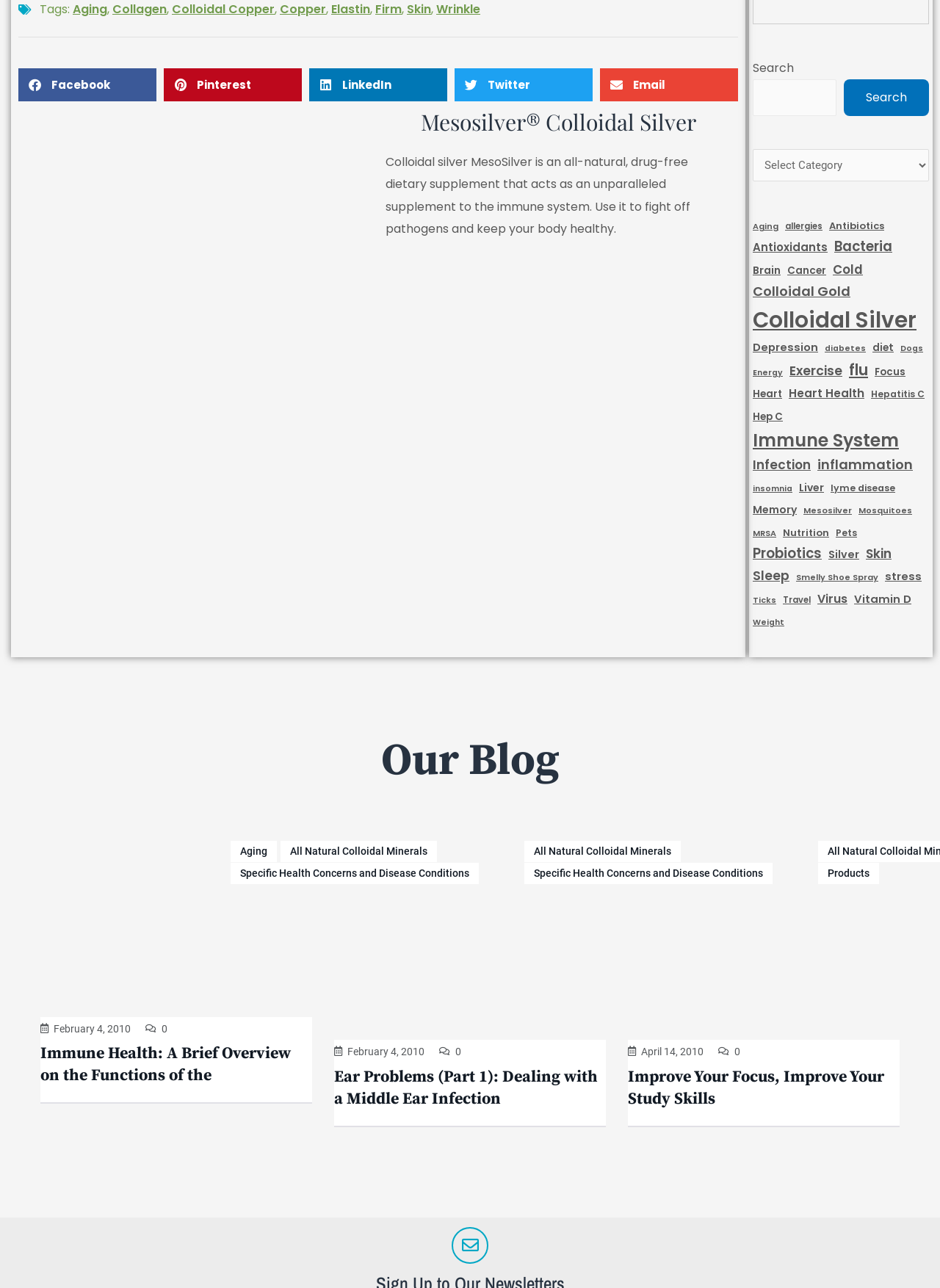Please answer the following question using a single word or phrase: 
What is the purpose of the 'Share on' buttons?

To share content on social media